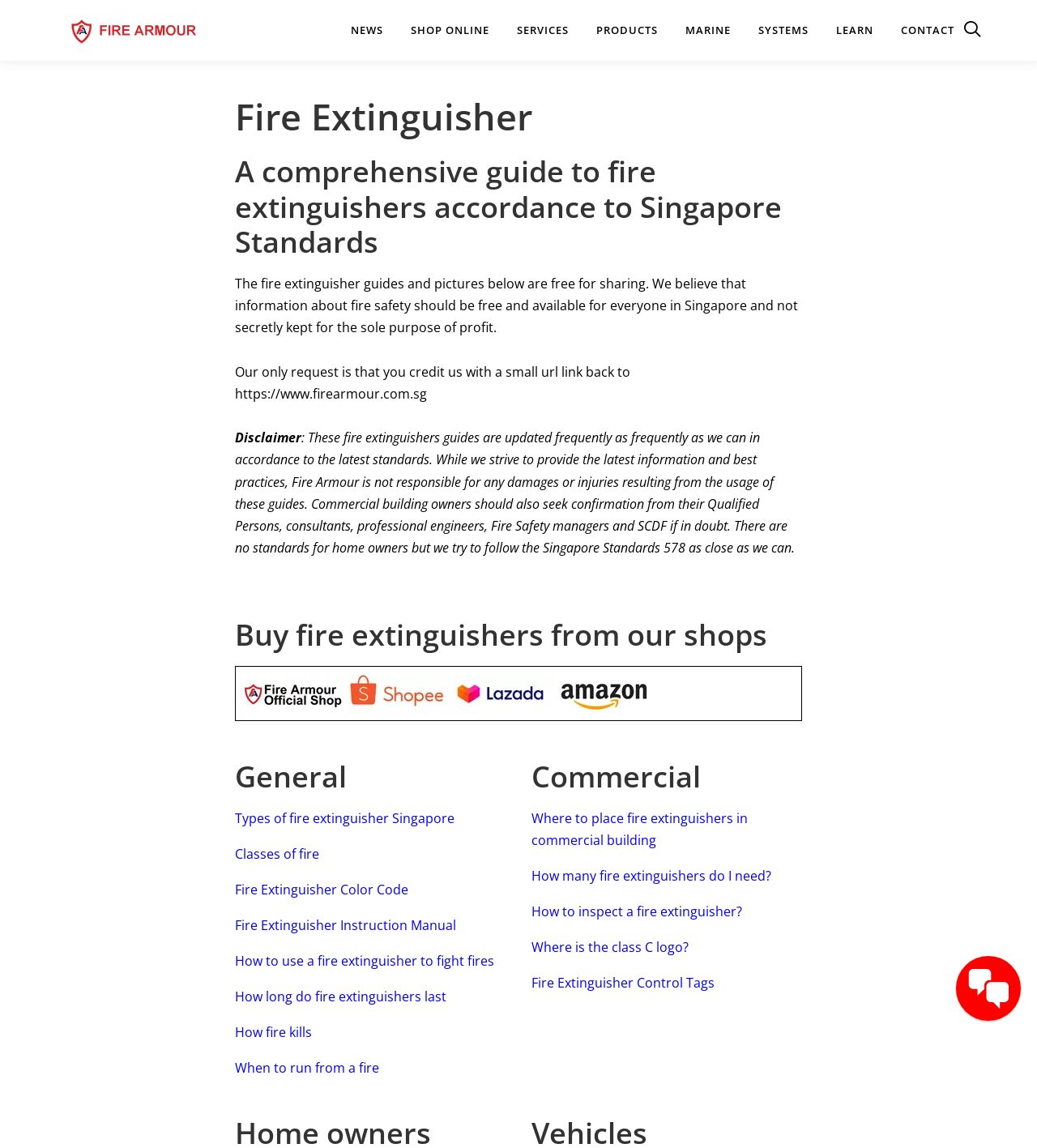Based on the image, provide a detailed and complete answer to the question: 
What is the main topic of this webpage?

Based on the webpage's content, including the headings and links, it is clear that the main topic of this webpage is fire extinguishers, providing guides, pictures, and information about fire safety.